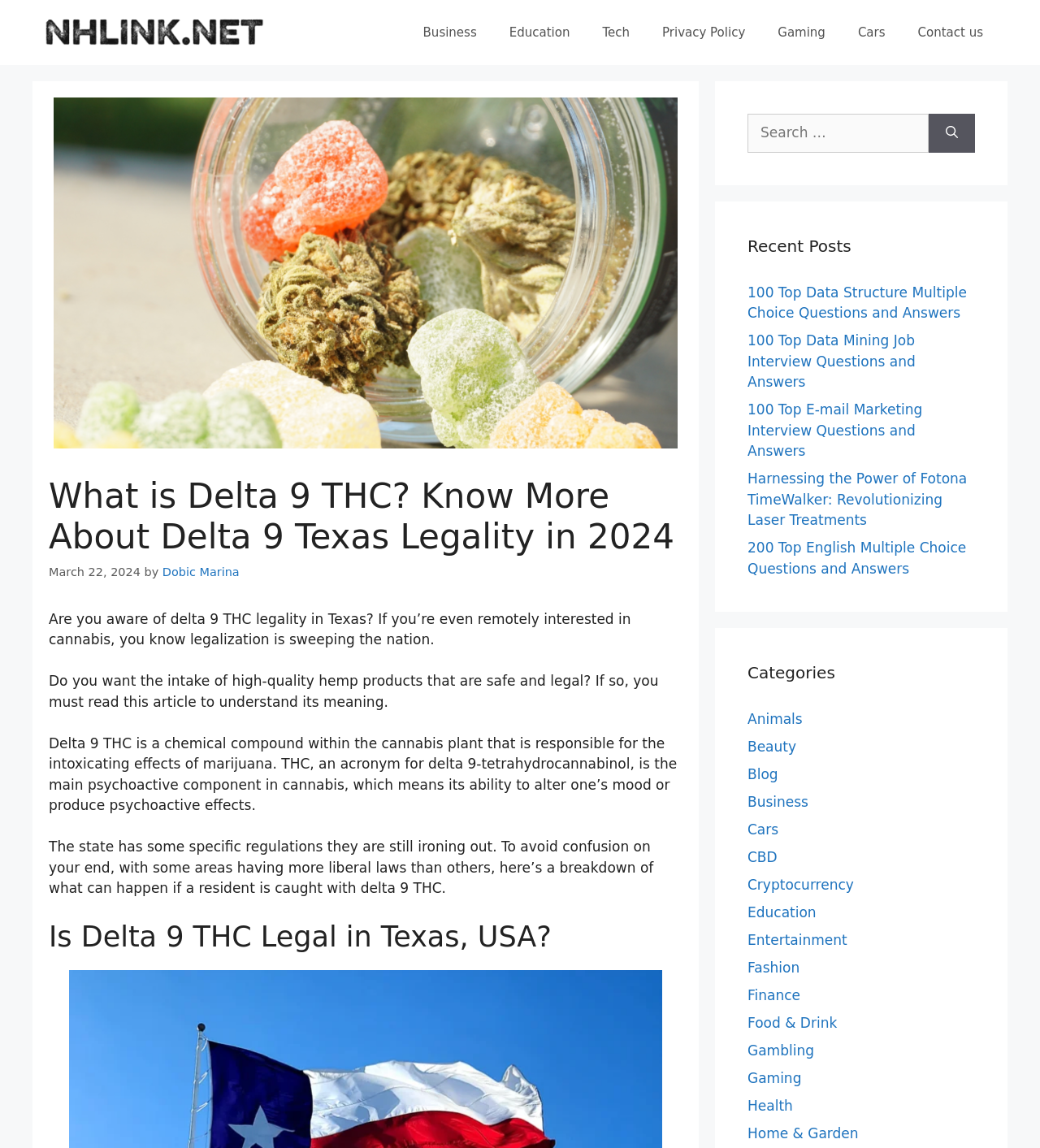From the webpage screenshot, predict the bounding box of the UI element that matches this description: "Dobic Marina".

[0.156, 0.493, 0.23, 0.504]